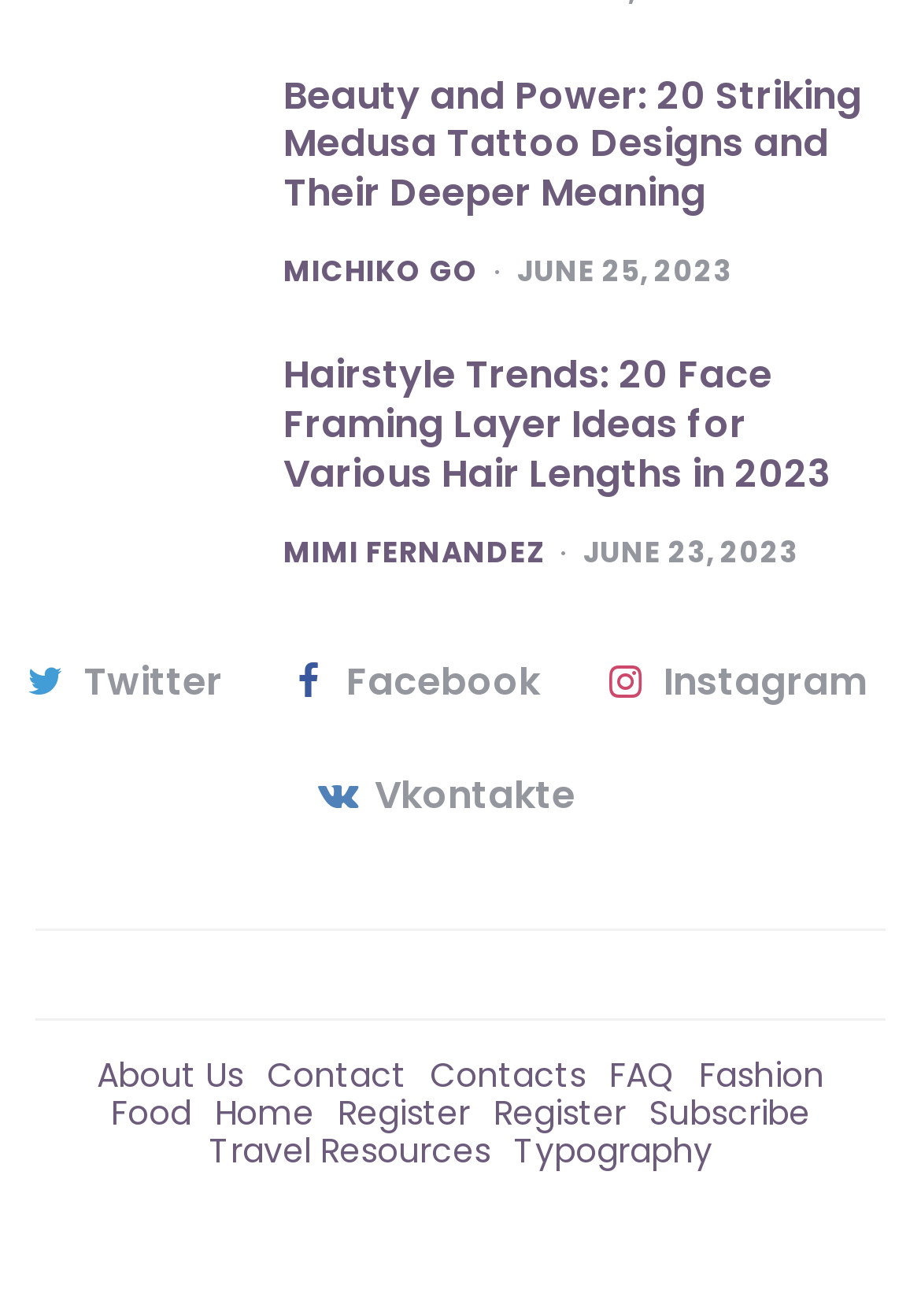Please respond to the question using a single word or phrase:
What is the author of the second article?

MIMI FERNANDEZ